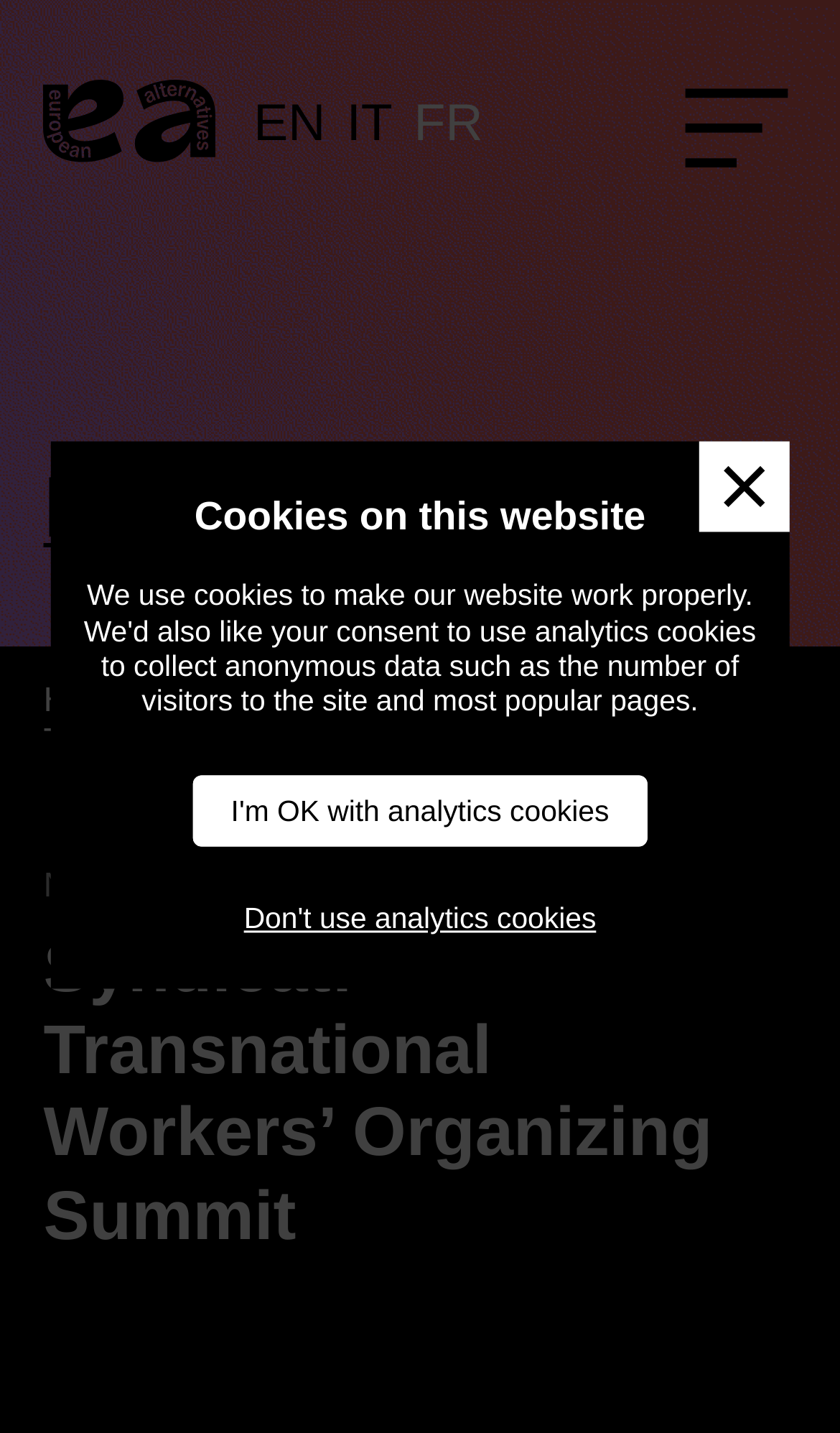Please locate the bounding box coordinates of the element that should be clicked to achieve the given instruction: "open the menu".

[0.815, 0.052, 0.938, 0.124]